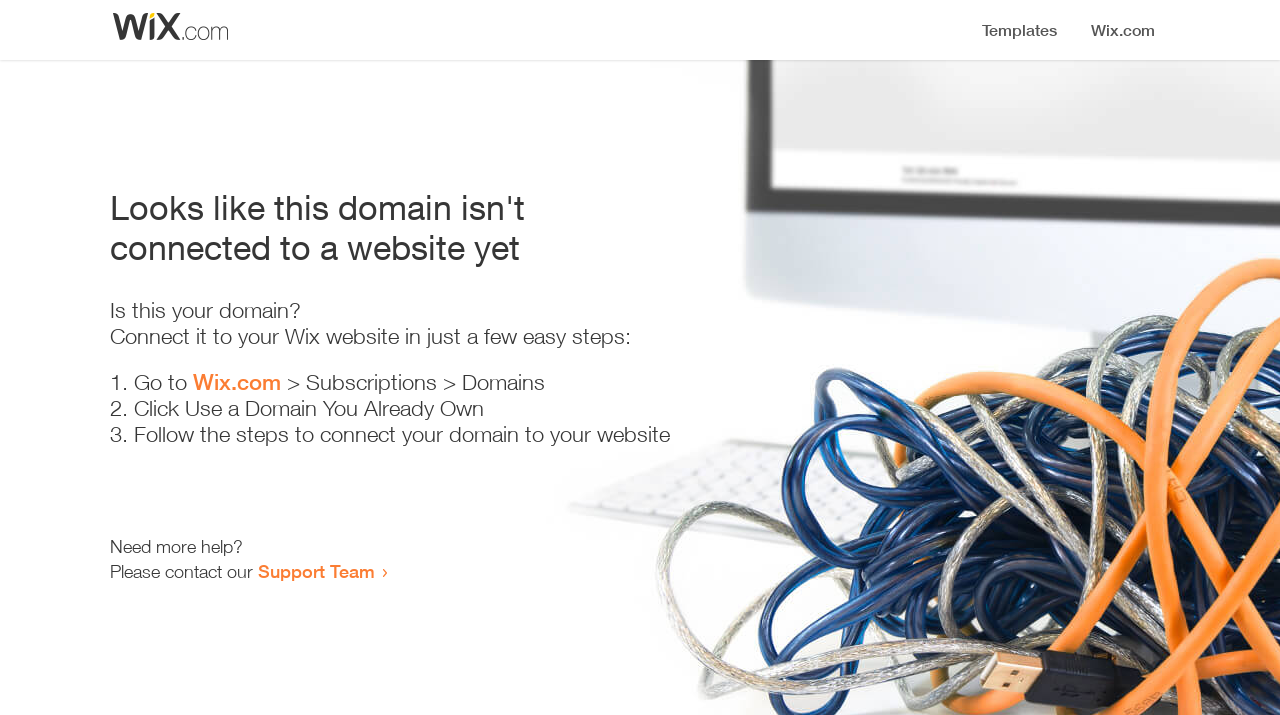Identify and extract the heading text of the webpage.

Looks like this domain isn't
connected to a website yet